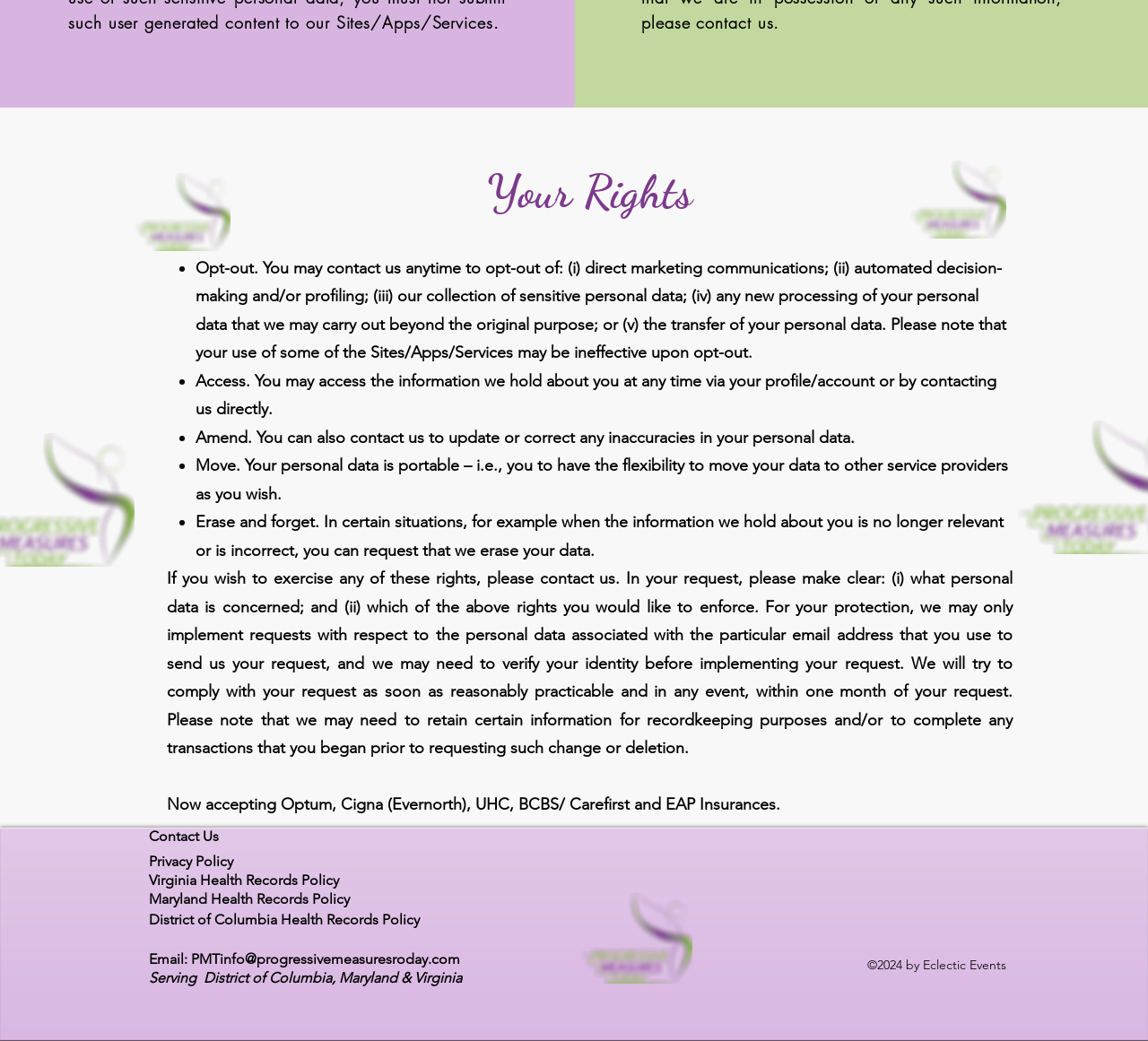Identify the bounding box coordinates of the area you need to click to perform the following instruction: "Click Eclectic Events".

[0.804, 0.919, 0.877, 0.934]